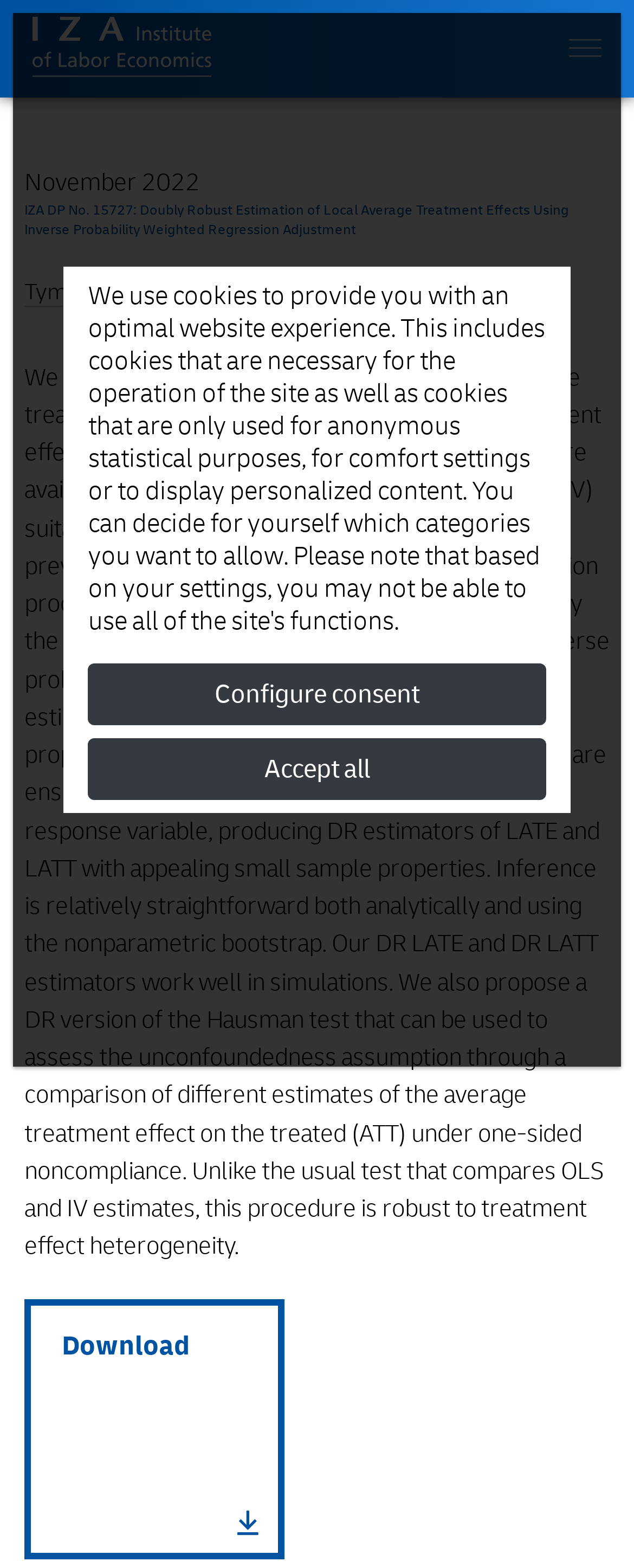What is the publication date of the article?
From the details in the image, answer the question comprehensively.

I found the publication date by looking at the static text element that says 'November 2022' which is located at the top of the webpage, below the navigation bar.